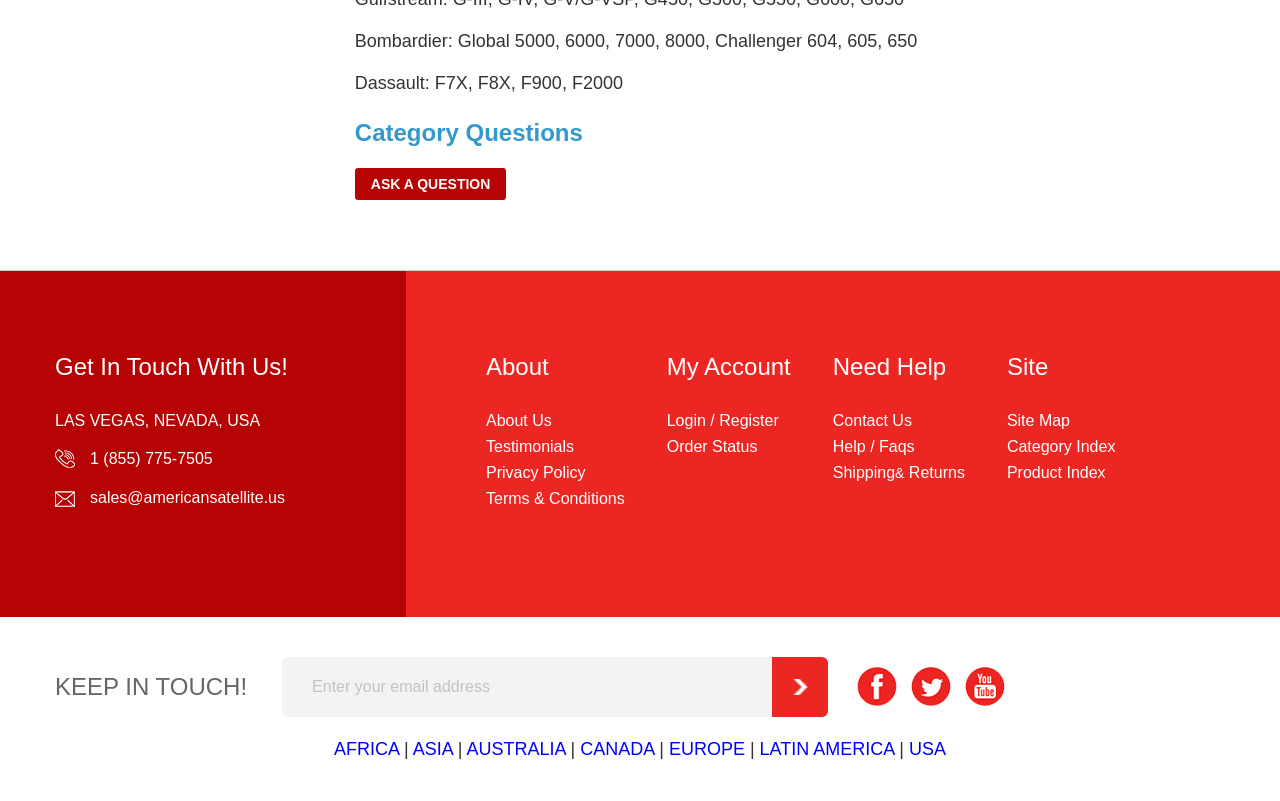Please specify the bounding box coordinates of the clickable section necessary to execute the following command: "Subscribe to the newsletter".

[0.603, 0.821, 0.647, 0.896]